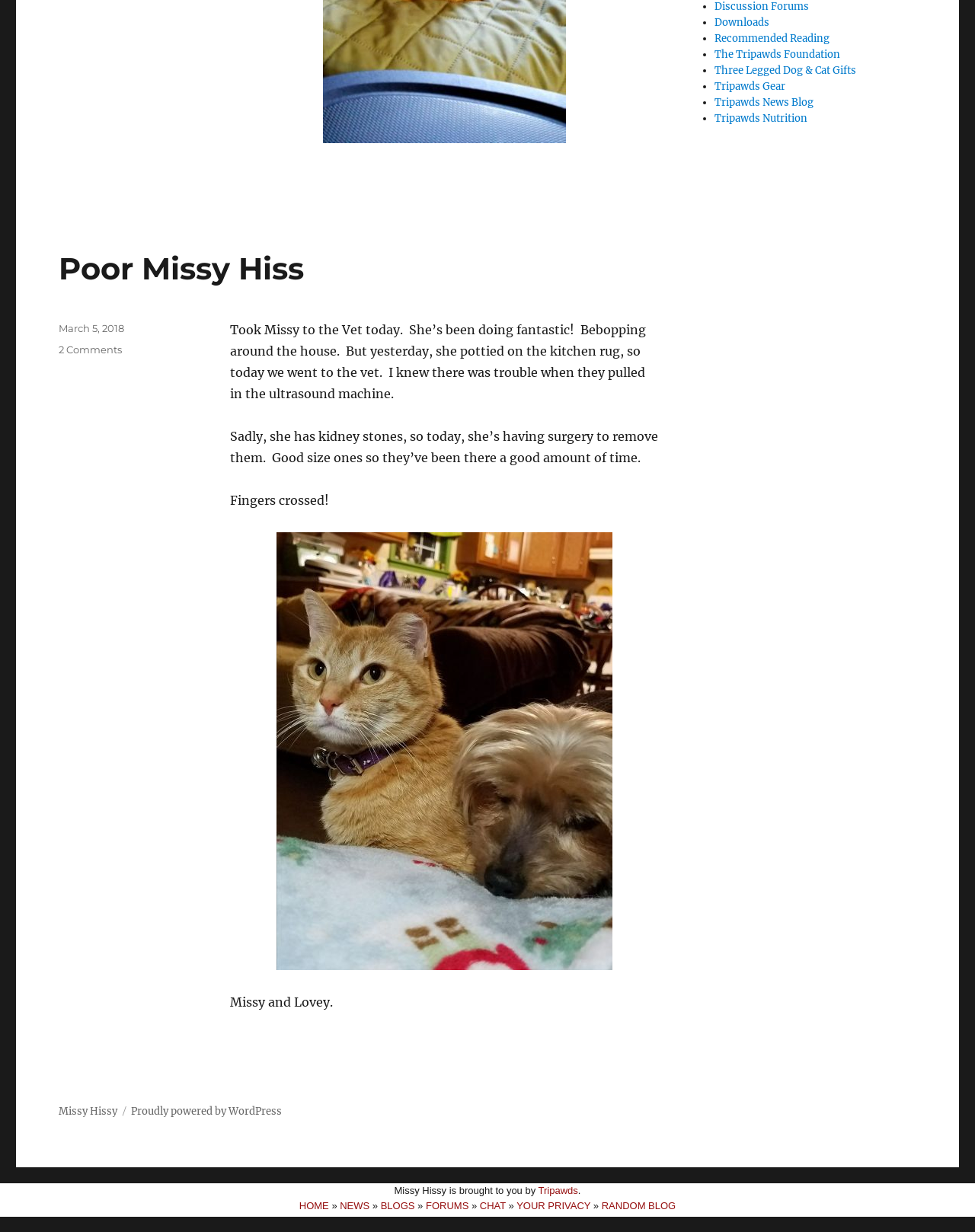Utilize the information from the image to answer the question in detail:
What is the purpose of the vet visit?

The purpose of the vet visit can be inferred from the text 'Sadly, she has kidney stones, so today, she’s having surgery to remove them.'